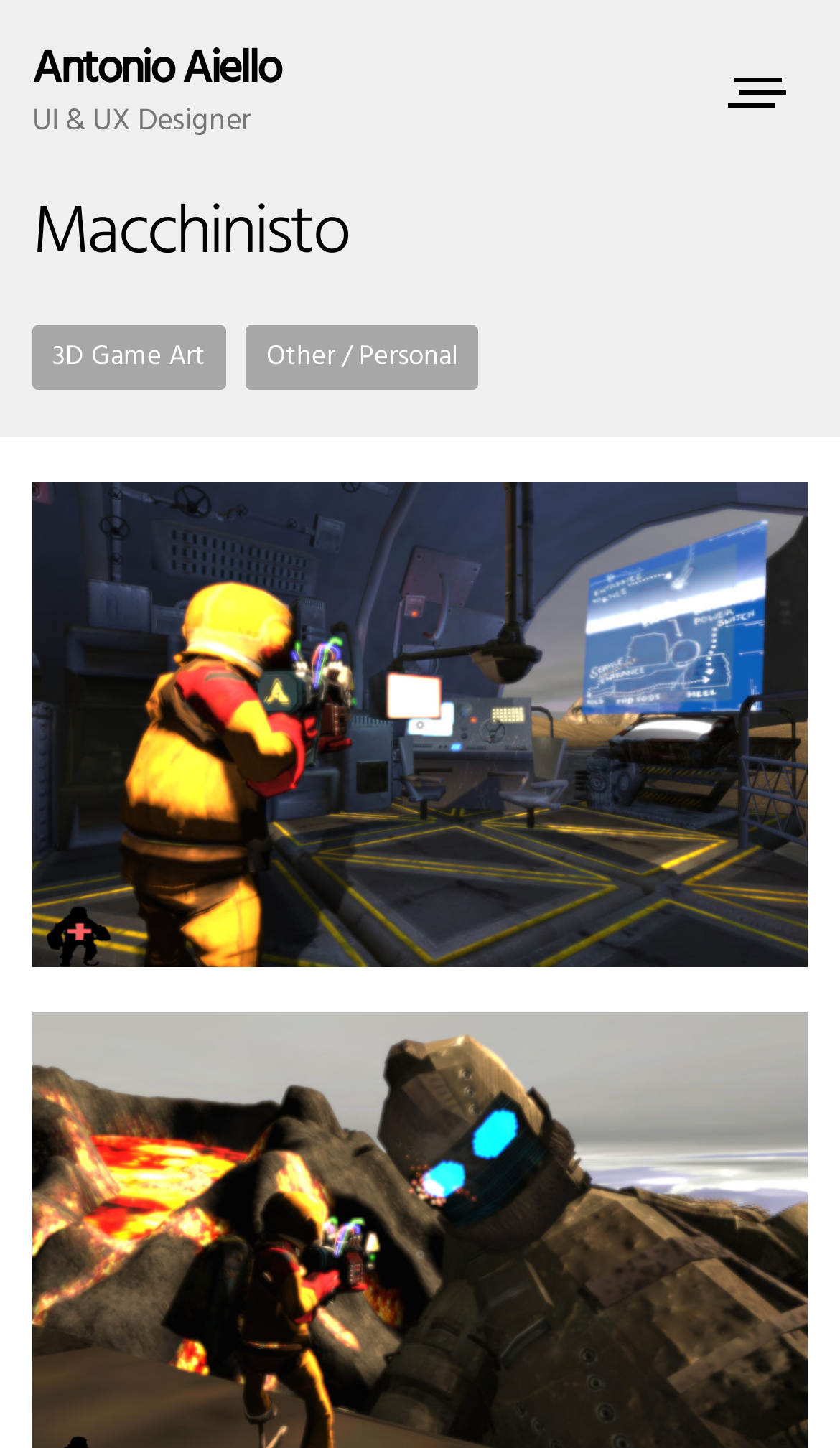For the following element description, predict the bounding box coordinates in the format (top-left x, top-left y, bottom-right x, bottom-right y). All values should be floating point numbers between 0 and 1. Description: Other / Personal

[0.293, 0.224, 0.569, 0.269]